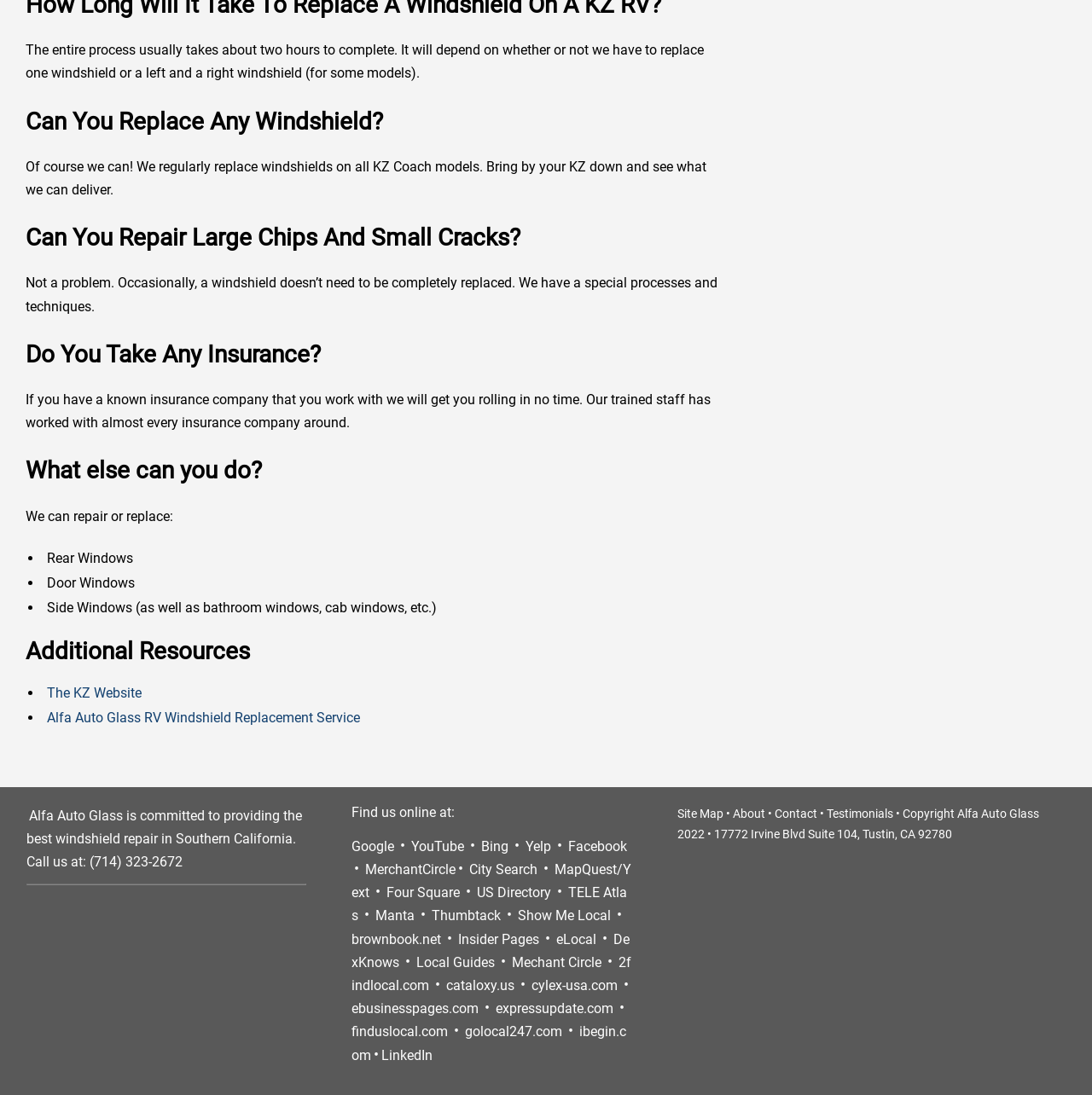Is Alfa Auto Glass accredited by the Better Business Bureau?
Refer to the screenshot and respond with a concise word or phrase.

Yes